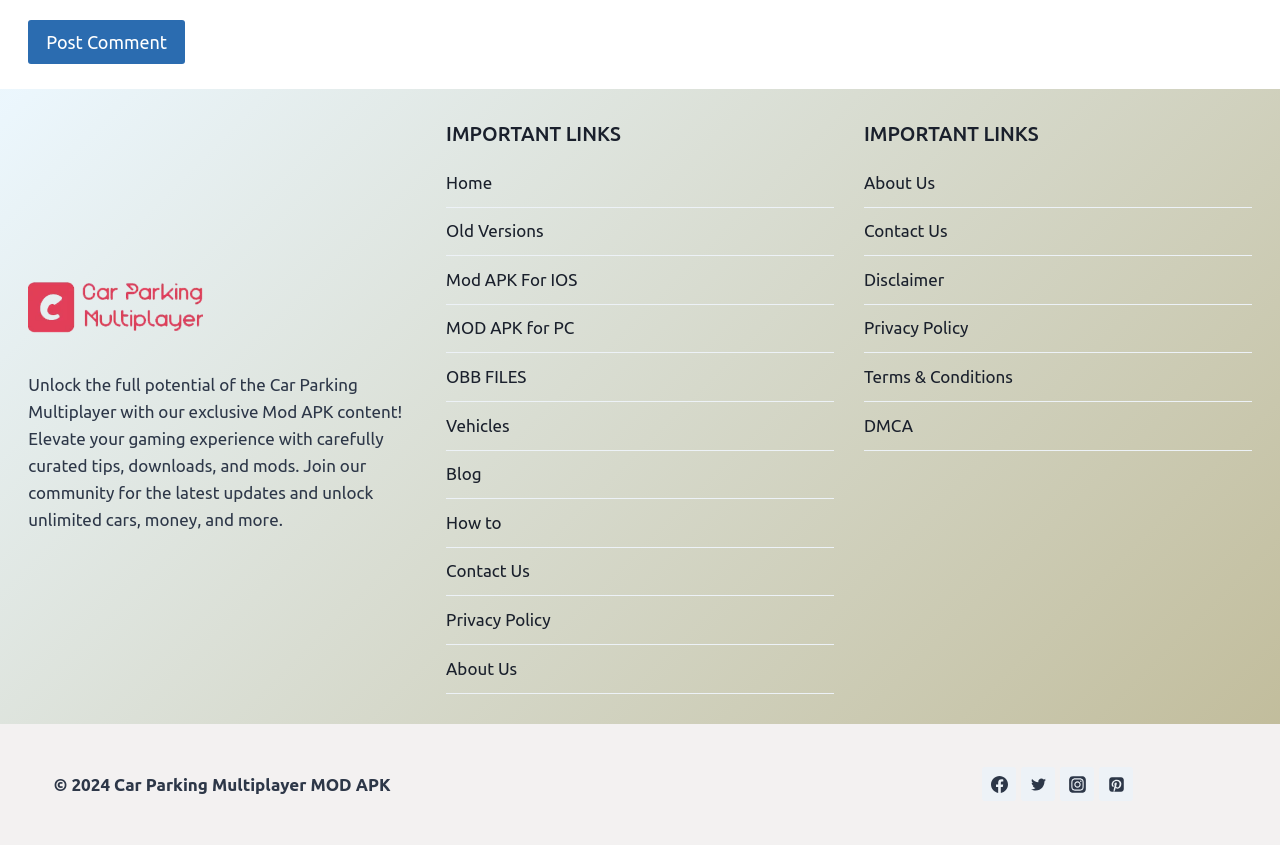Answer the question using only one word or a concise phrase: What is the purpose of the Mod APK content?

Elevate gaming experience